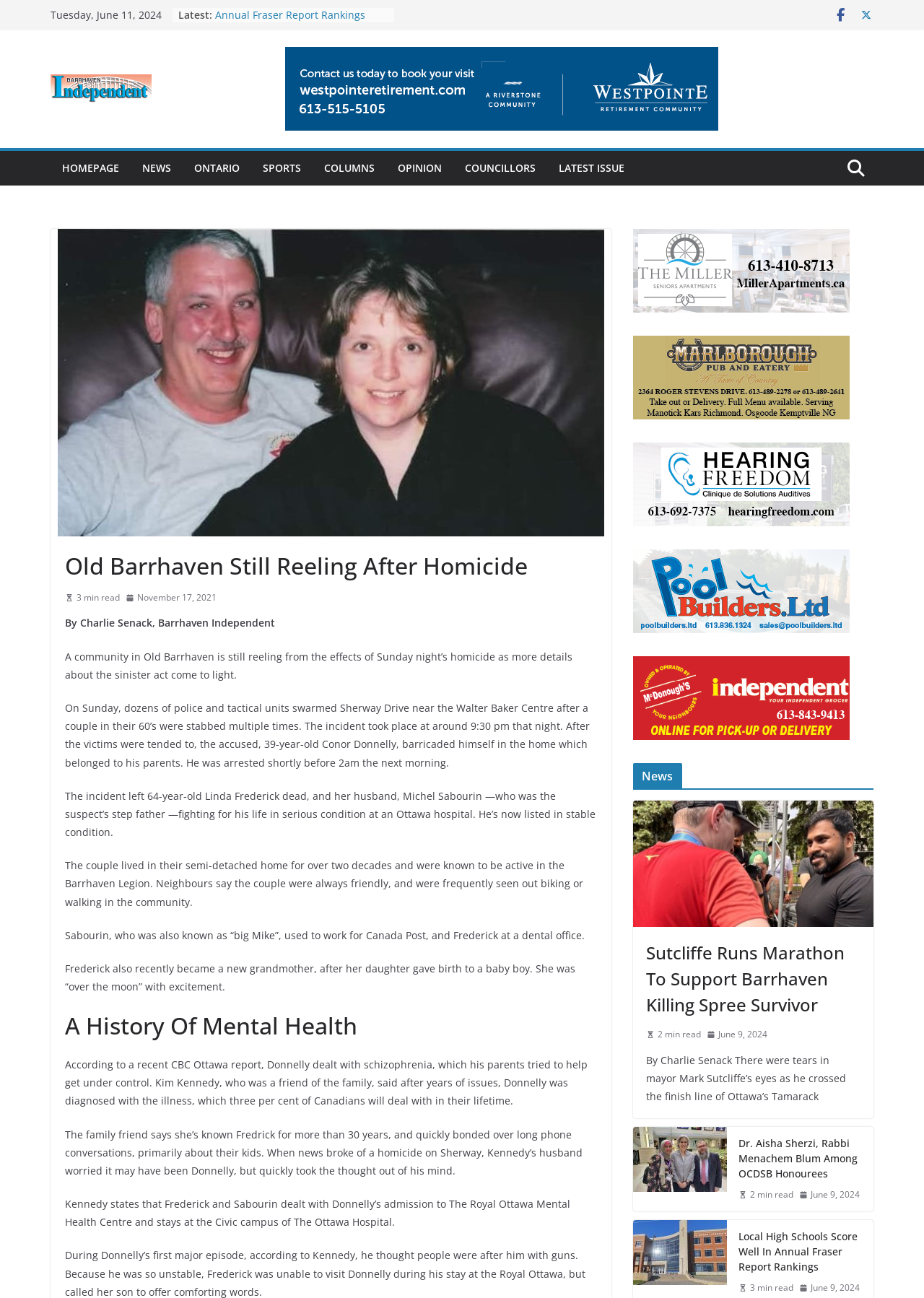Identify the bounding box coordinates necessary to click and complete the given instruction: "Read the news article 'Old Barrhaven Still Reeling After Homicide'".

[0.07, 0.424, 0.646, 0.448]